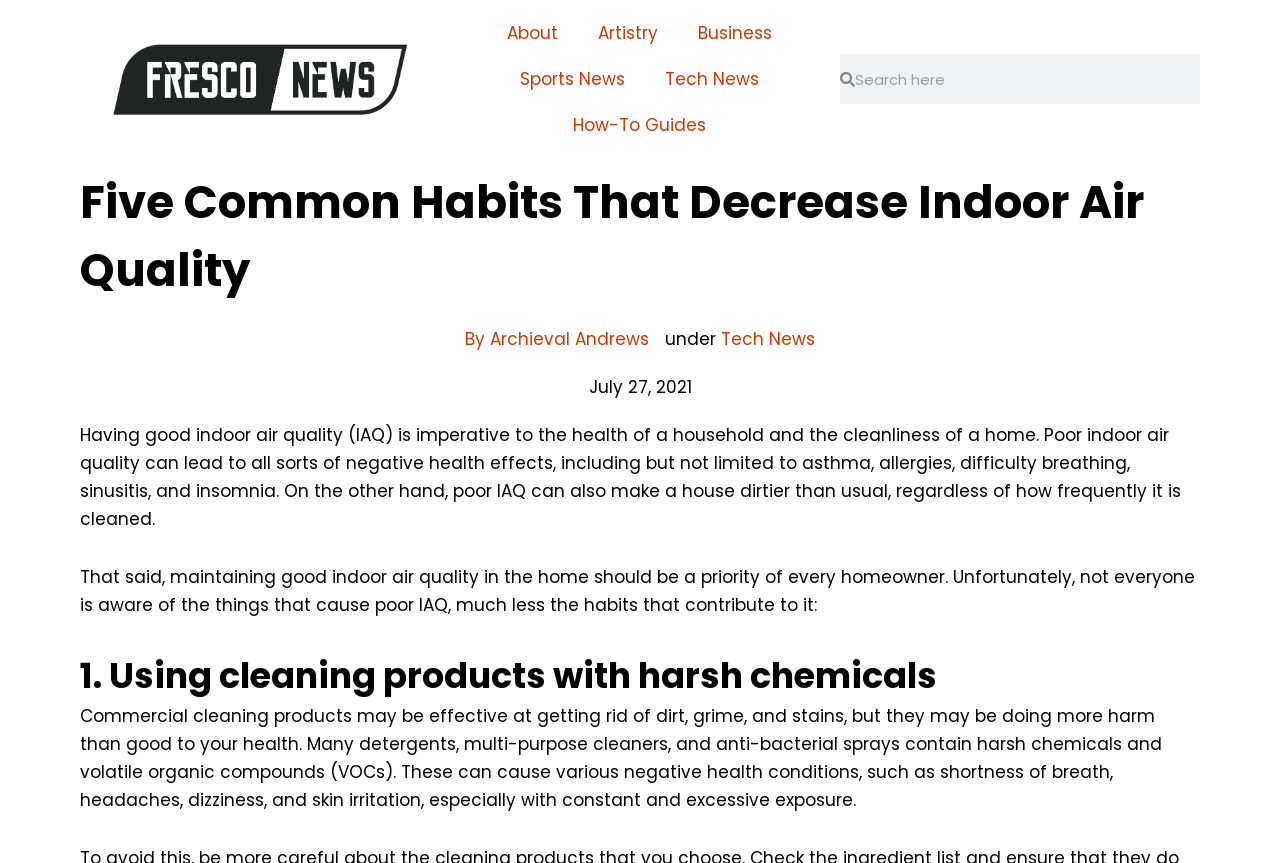What is the main title displayed on this webpage?

Five Common Habits That Decrease Indoor Air Quality